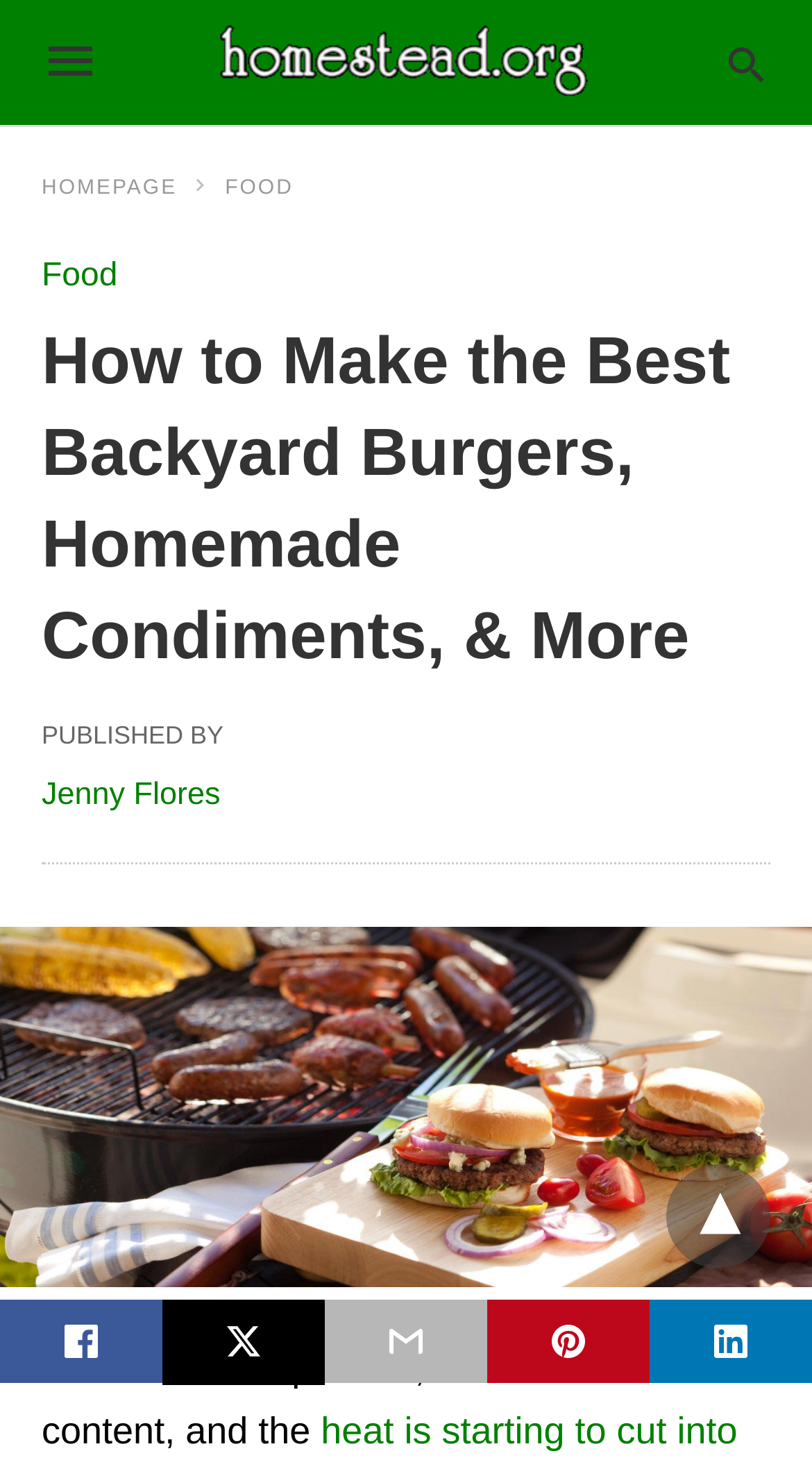Using the given element description, provide the bounding box coordinates (top-left x, top-left y, bottom-right x, bottom-right y) for the corresponding UI element in the screenshot: Food

[0.277, 0.12, 0.361, 0.135]